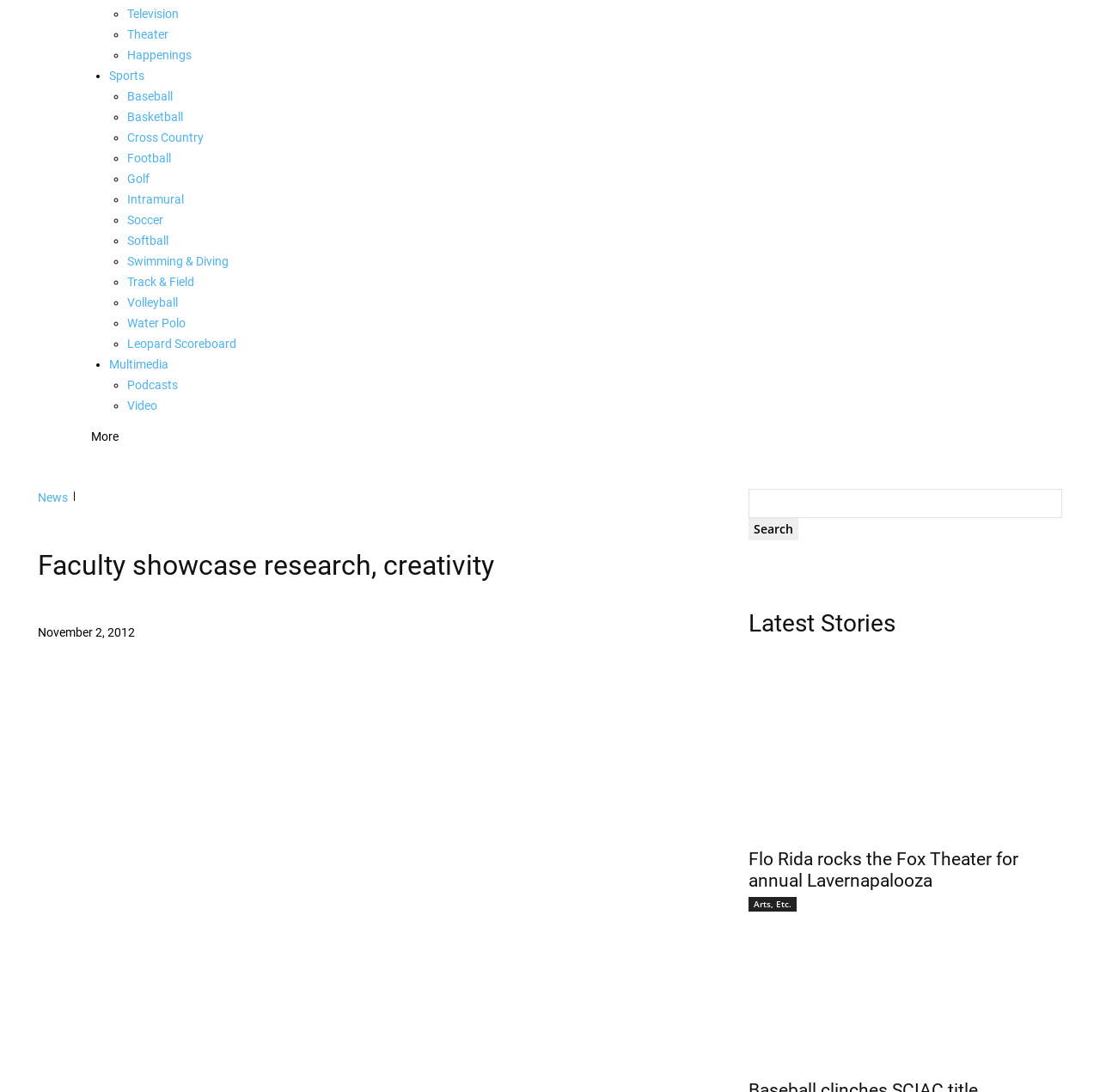Calculate the bounding box coordinates for the UI element based on the following description: "Softball". Ensure the coordinates are four float numbers between 0 and 1, i.e., [left, top, right, bottom].

[0.116, 0.211, 0.627, 0.23]